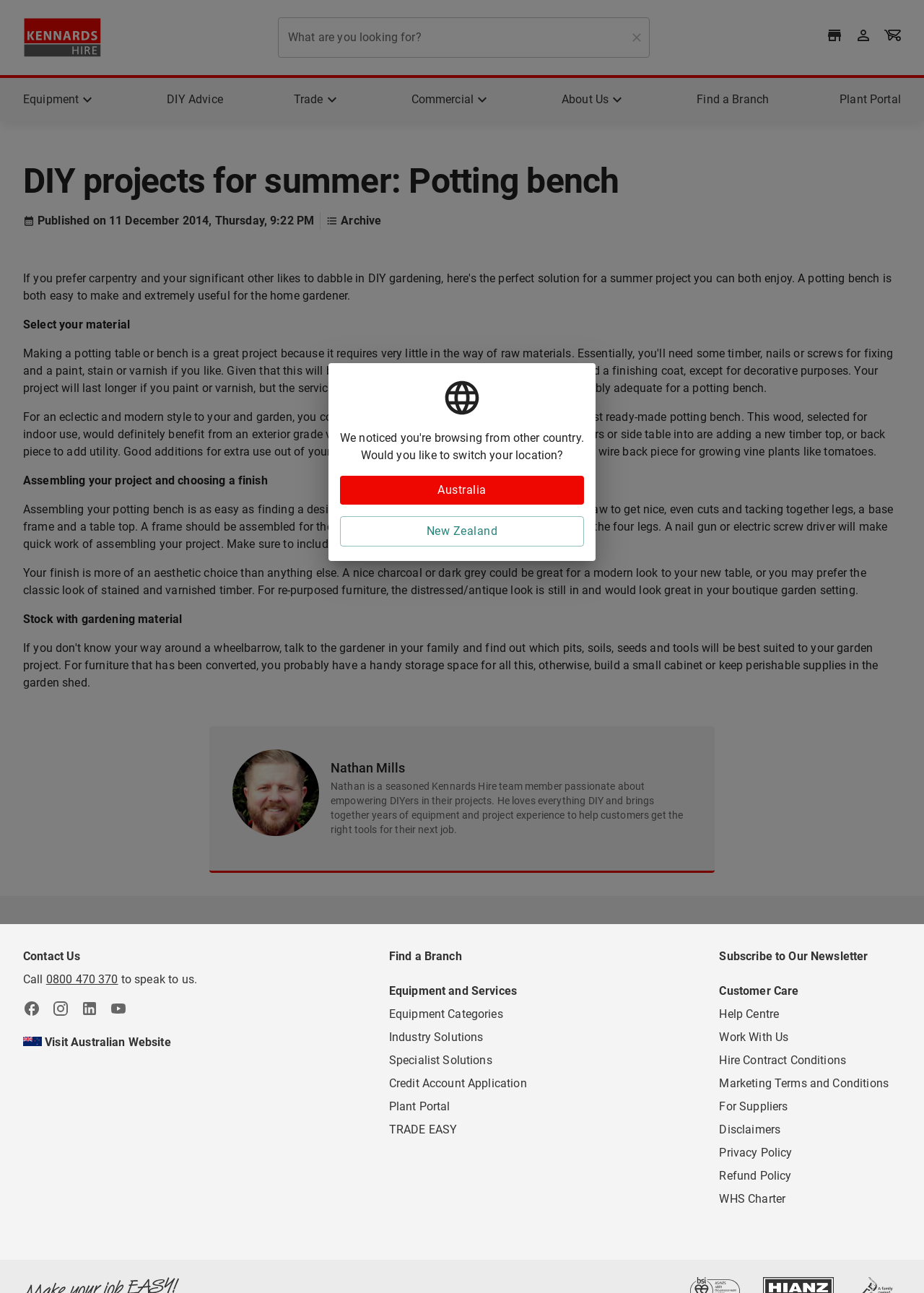Carefully observe the image and respond to the question with a detailed answer:
What is the purpose of the textbox?

The textbox has a label 'What are you looking for?' and is located at the top of the webpage, which implies that its purpose is to allow users to search for something, likely related to DIY projects or equipment rental.